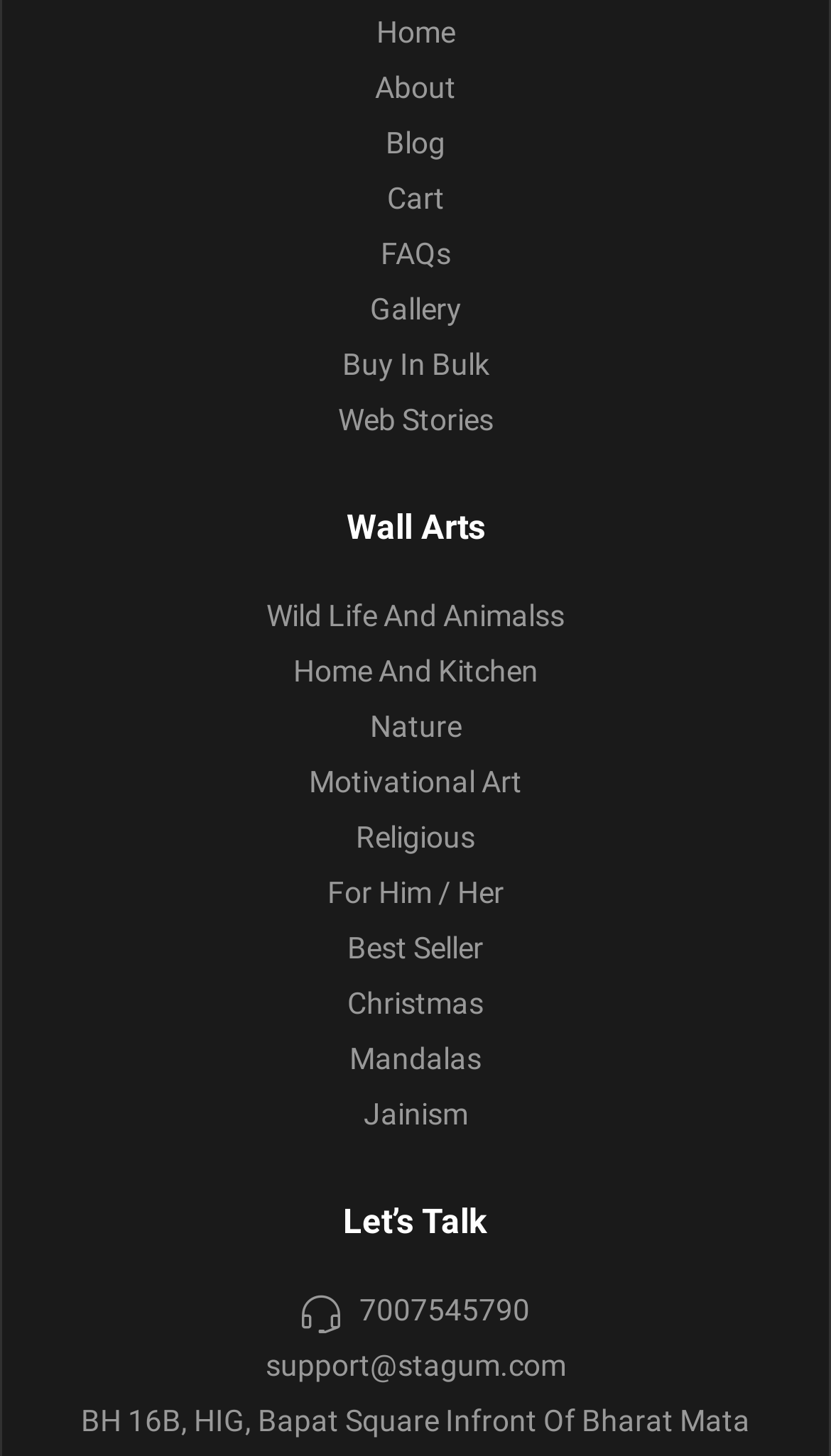Please identify the bounding box coordinates of the clickable element to fulfill the following instruction: "browse motivational art". The coordinates should be four float numbers between 0 and 1, i.e., [left, top, right, bottom].

[0.372, 0.517, 0.628, 0.555]